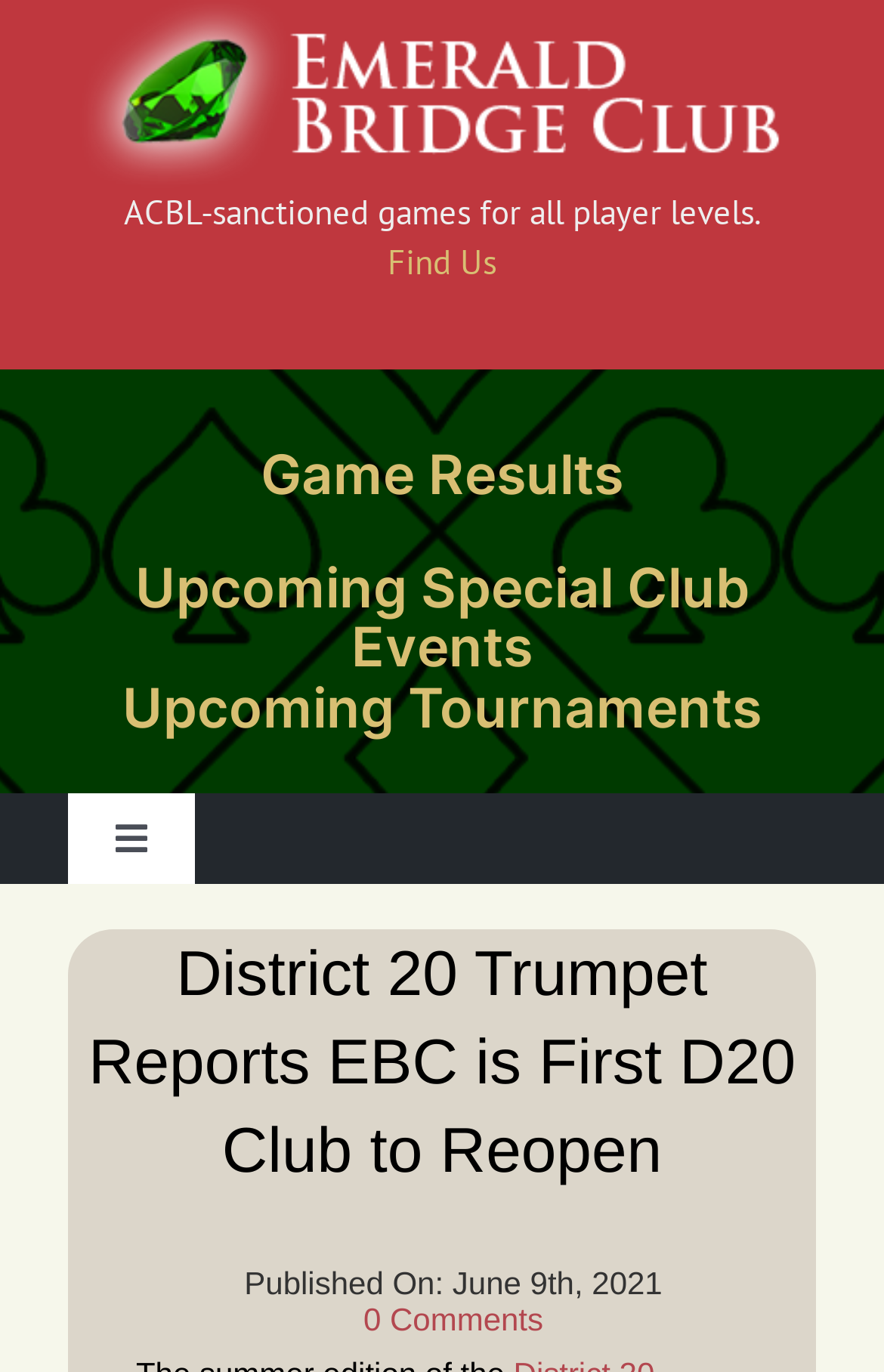Locate the bounding box coordinates of the element that needs to be clicked to carry out the instruction: "View Game Results". The coordinates should be given as four float numbers ranging from 0 to 1, i.e., [left, top, right, bottom].

[0.295, 0.321, 0.705, 0.369]